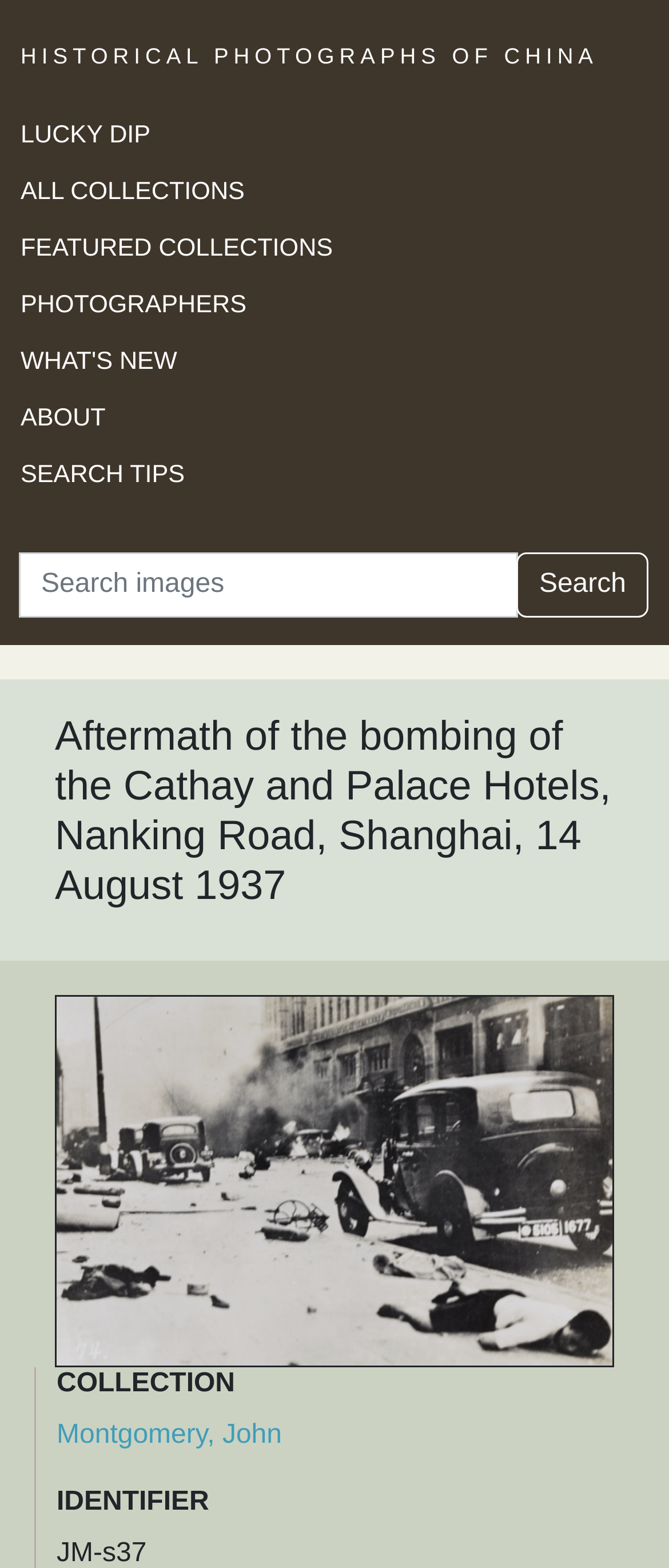Find the bounding box coordinates of the element you need to click on to perform this action: 'View the photographer's information'. The coordinates should be represented by four float values between 0 and 1, in the format [left, top, right, bottom].

[0.085, 0.906, 0.421, 0.925]